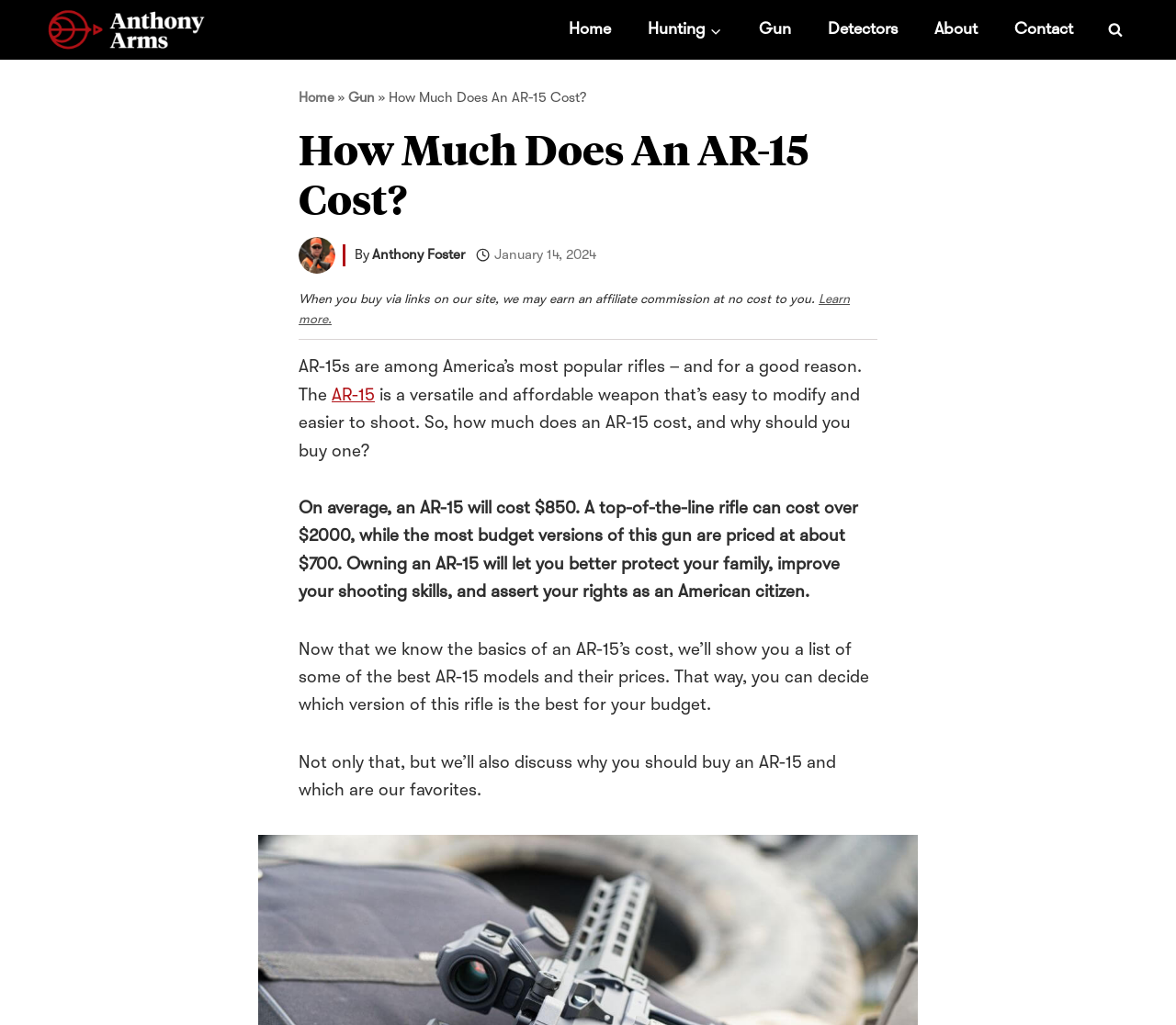Determine the bounding box coordinates of the region to click in order to accomplish the following instruction: "View the search form". Provide the coordinates as four float numbers between 0 and 1, specifically [left, top, right, bottom].

[0.936, 0.015, 0.961, 0.043]